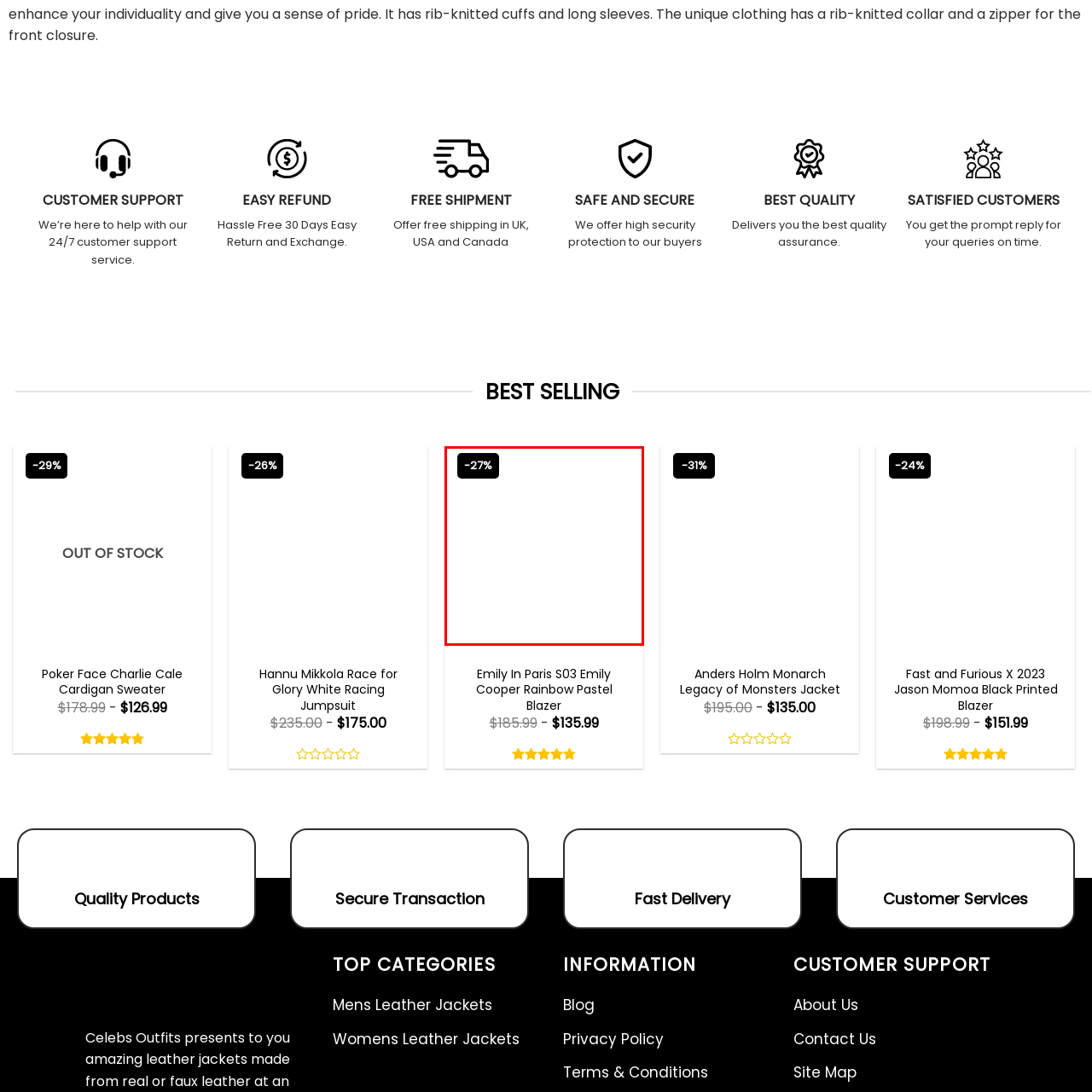Describe the features and objects visible in the red-framed section of the image in detail.

This image features a prominent discount label indicating a 27% reduction in price. The label is designed in a concise black box with white text, emphasizing the discount to attract potential buyers. This percentage suggests a special offer on a product, enhancing its appeal and encouraging quick purchasing decisions. It is prominently placed in relation to the surrounding content, likely highlighting the savings customers can enjoy on featured items, such as clothing or accessories, listed on the webpage.